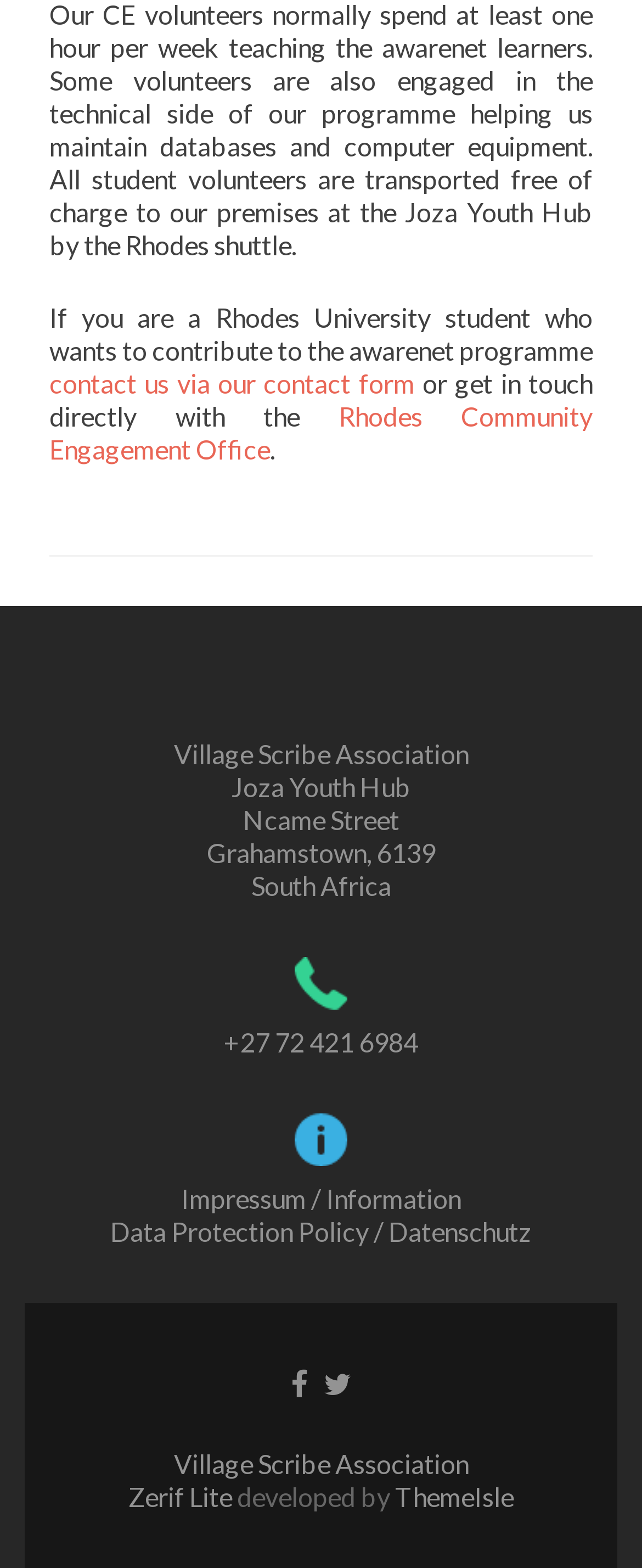What is the name of the theme used by the website?
Please answer using one word or phrase, based on the screenshot.

Zerif Lite